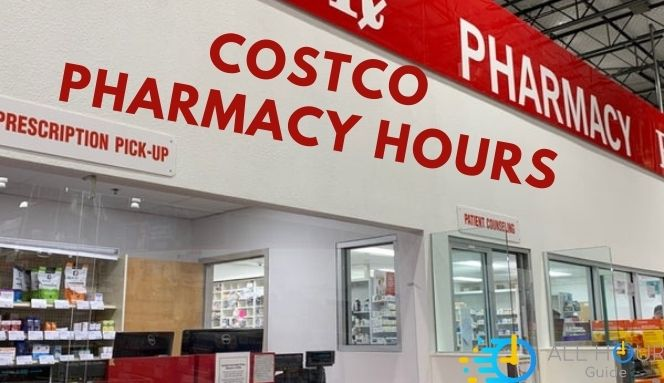How many pharmacy service windows are displayed?
Please answer the question as detailed as possible.

Upon inspecting the image, I saw that the counter extends to the right, displaying multiple pharmacy service windows, indicating a professional and organized environment.